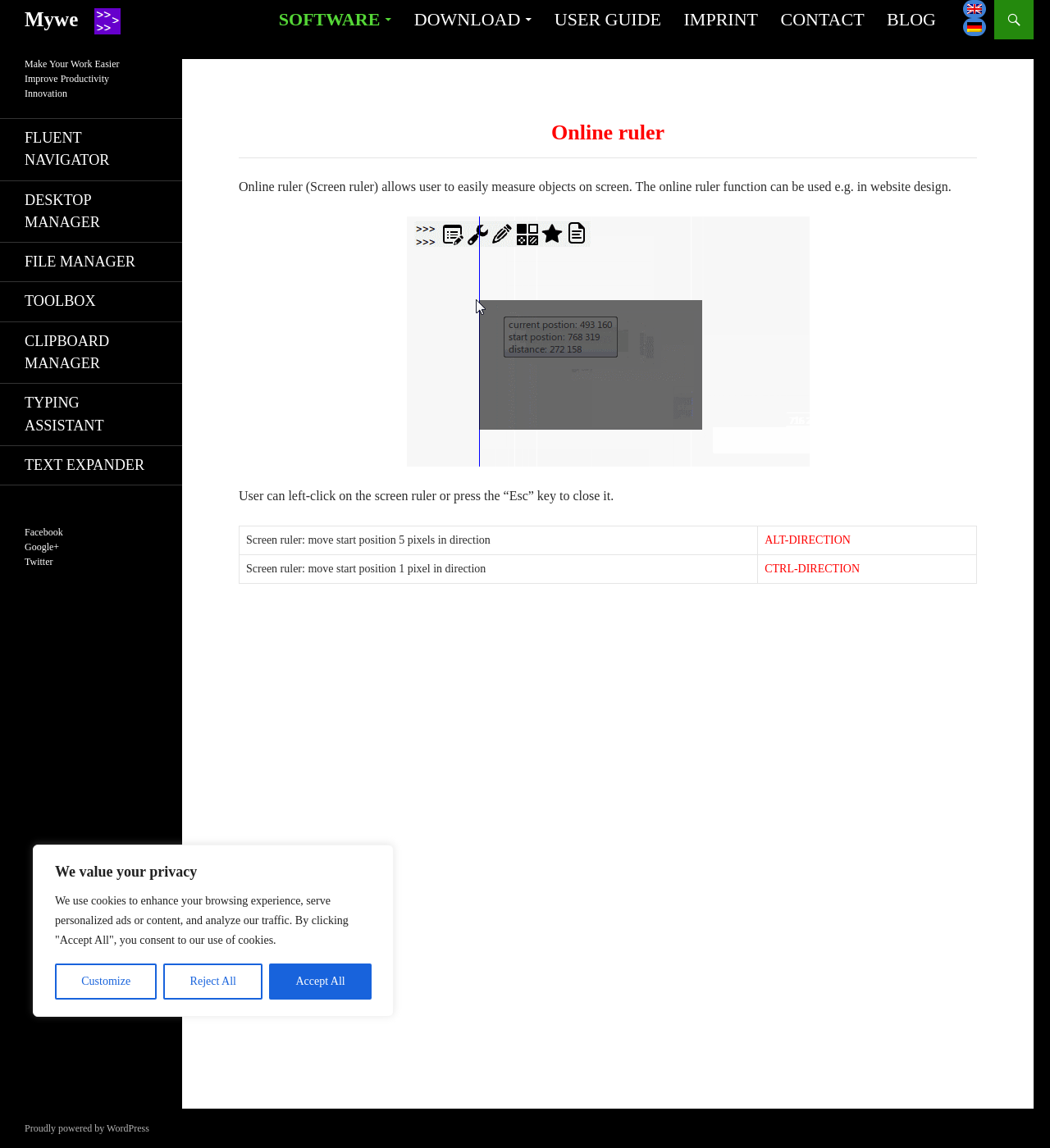Please find the bounding box coordinates of the element that you should click to achieve the following instruction: "Click the 'Facebook' link". The coordinates should be presented as four float numbers between 0 and 1: [left, top, right, bottom].

[0.023, 0.459, 0.06, 0.469]